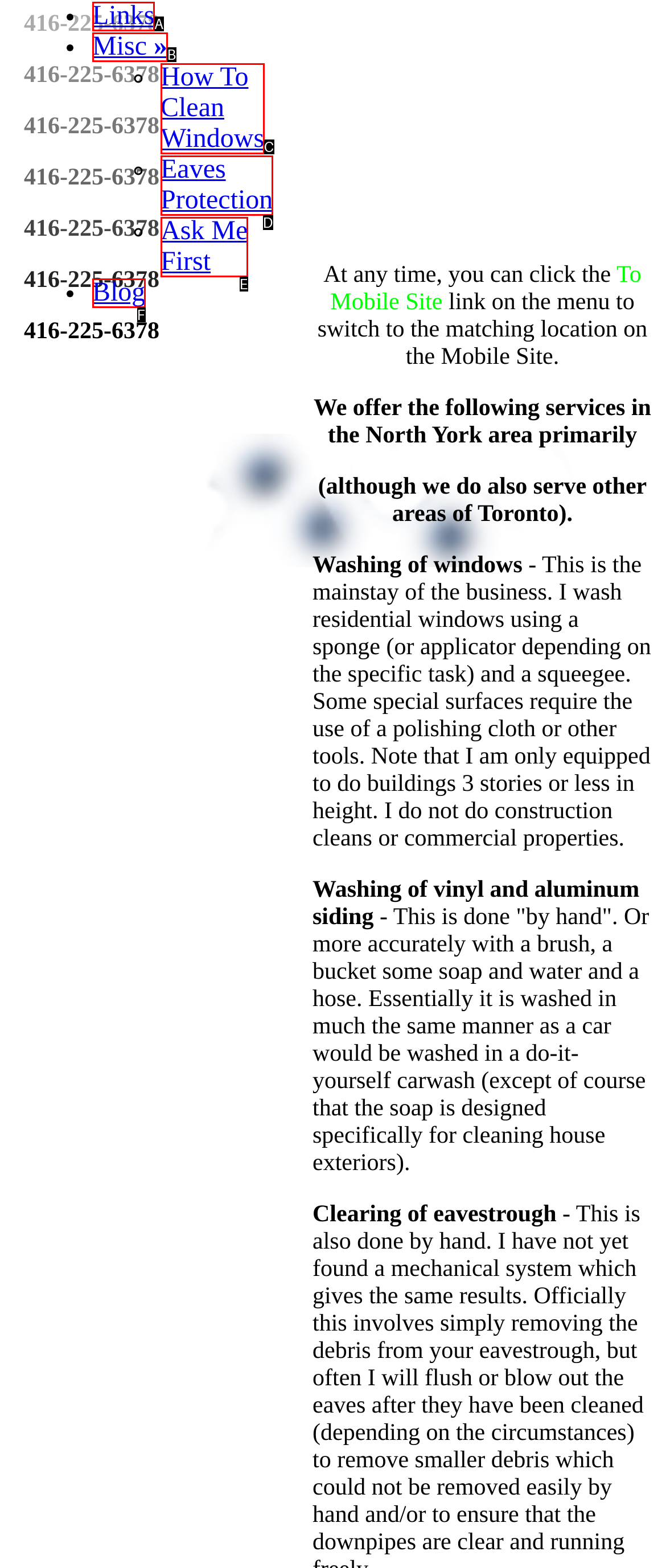Find the HTML element that corresponds to the description: Menu. Indicate your selection by the letter of the appropriate option.

None